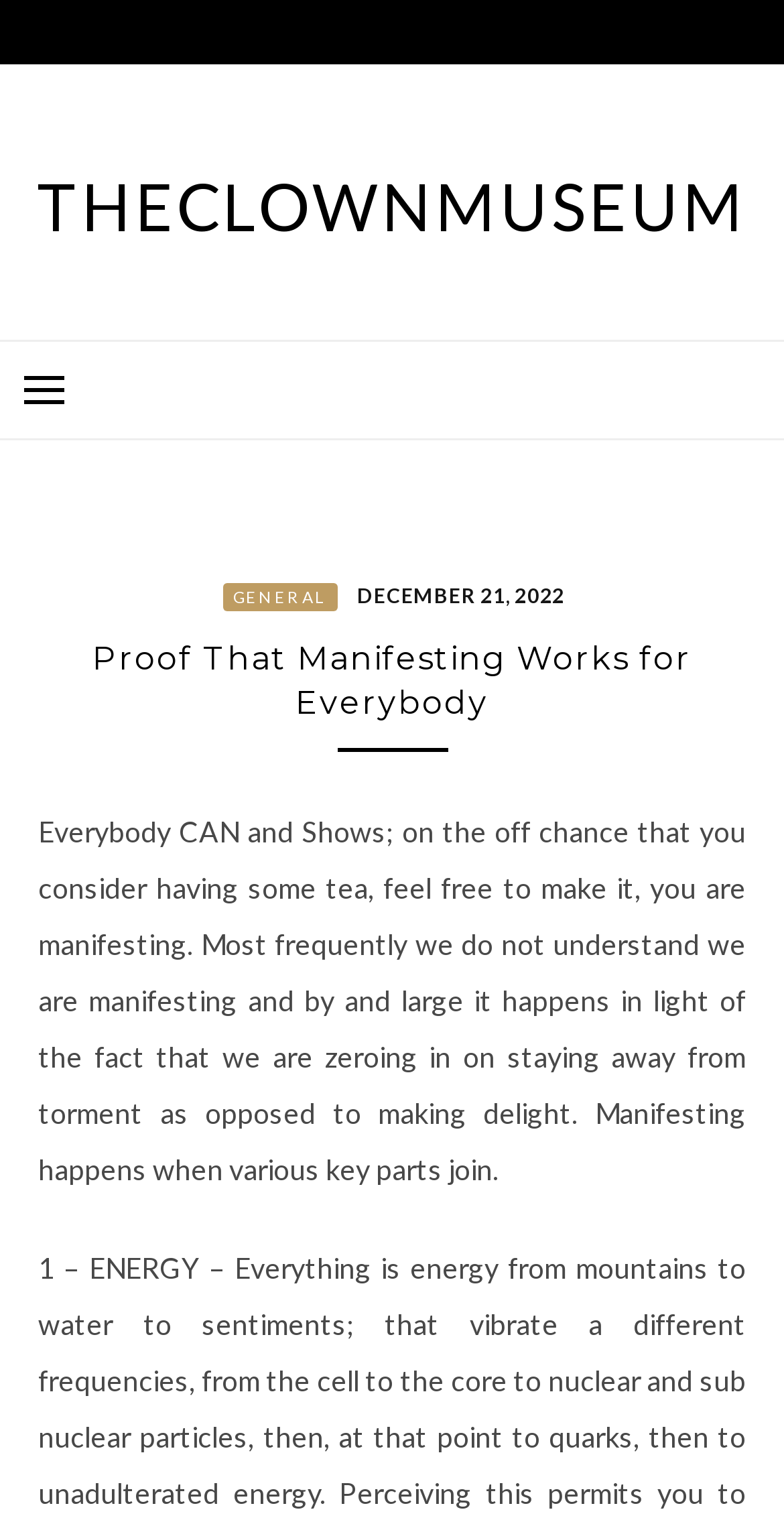Using the description "Theclownmuseum", locate and provide the bounding box of the UI element.

[0.048, 0.11, 0.952, 0.161]